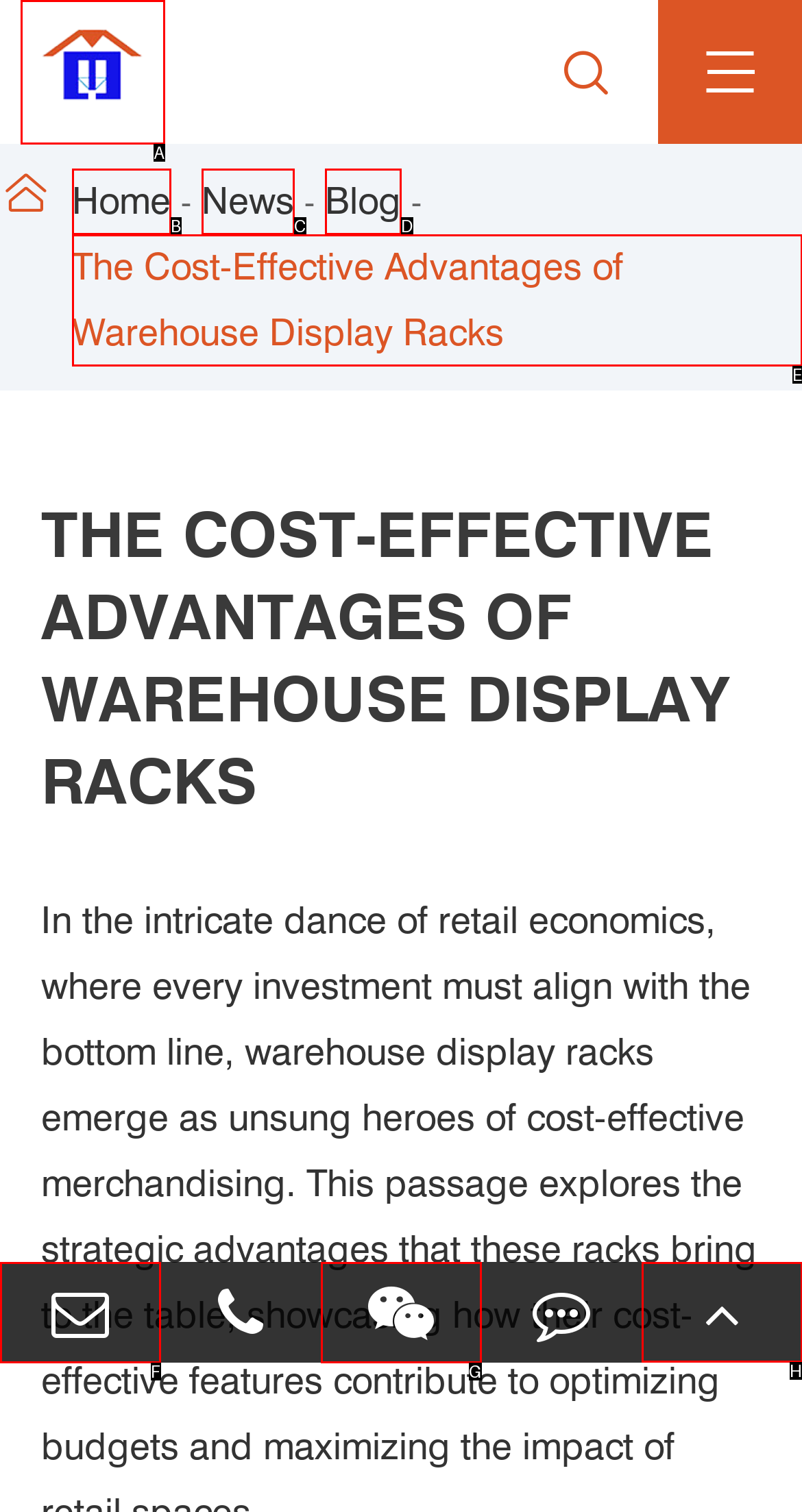What letter corresponds to the UI element to complete this task: go to the top of the page
Answer directly with the letter.

H